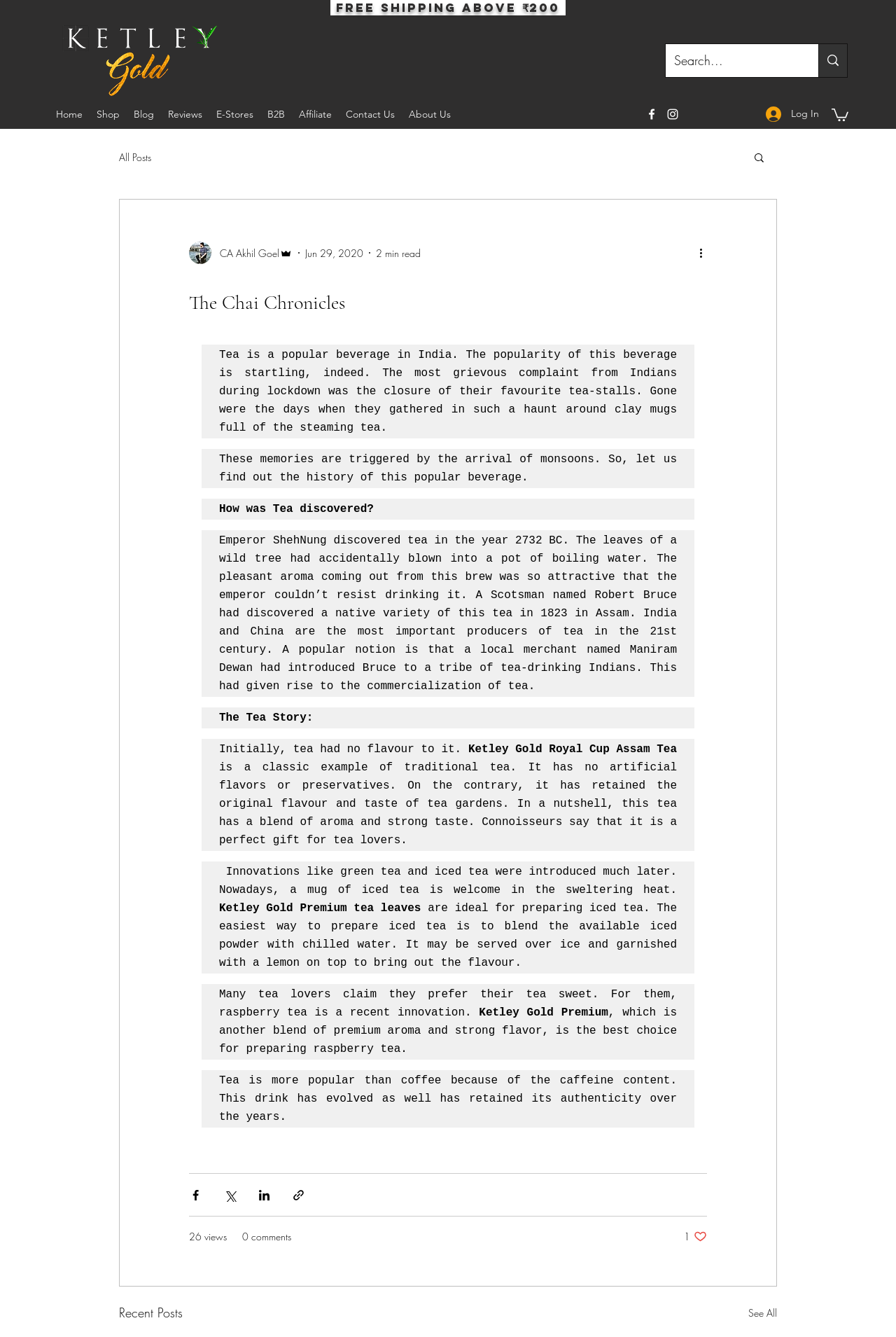Could you provide the bounding box coordinates for the portion of the screen to click to complete this instruction: "View recent posts"?

[0.133, 0.974, 0.204, 0.99]